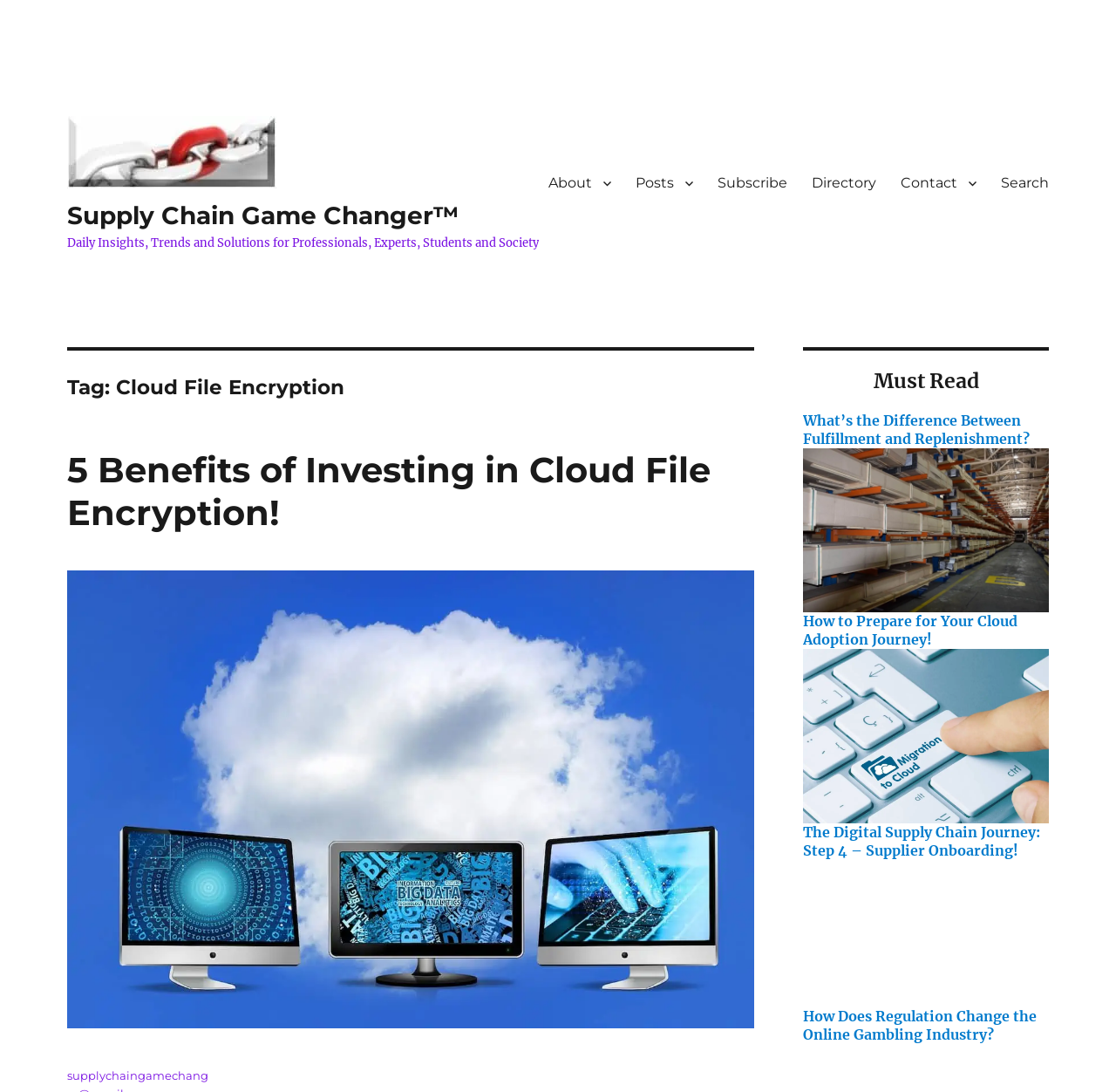Give a one-word or short-phrase answer to the following question: 
What is the function of the 'Search' link?

To search the webpage